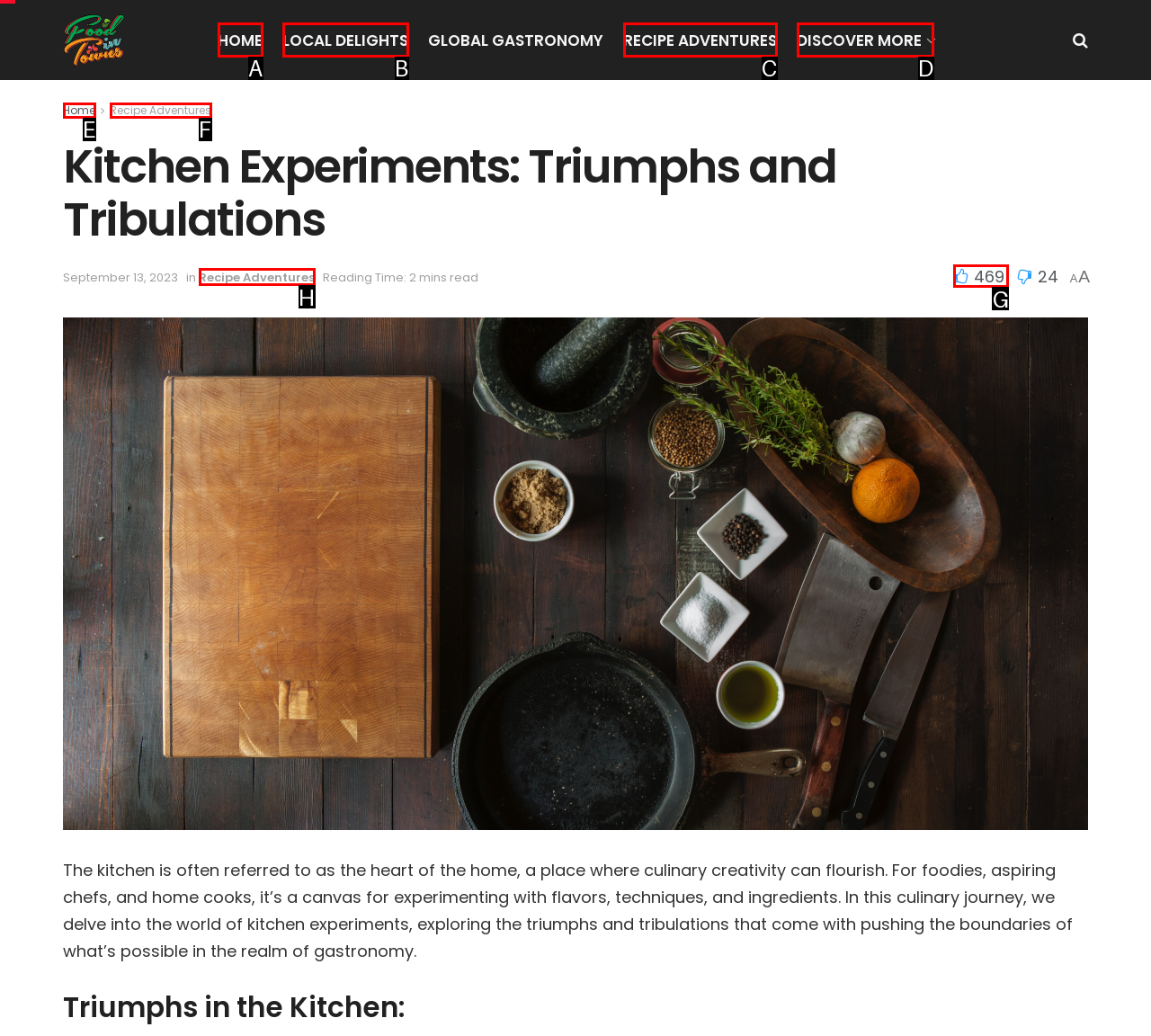Find the HTML element that suits the description: Recipe Adventures
Indicate your answer with the letter of the matching option from the choices provided.

F